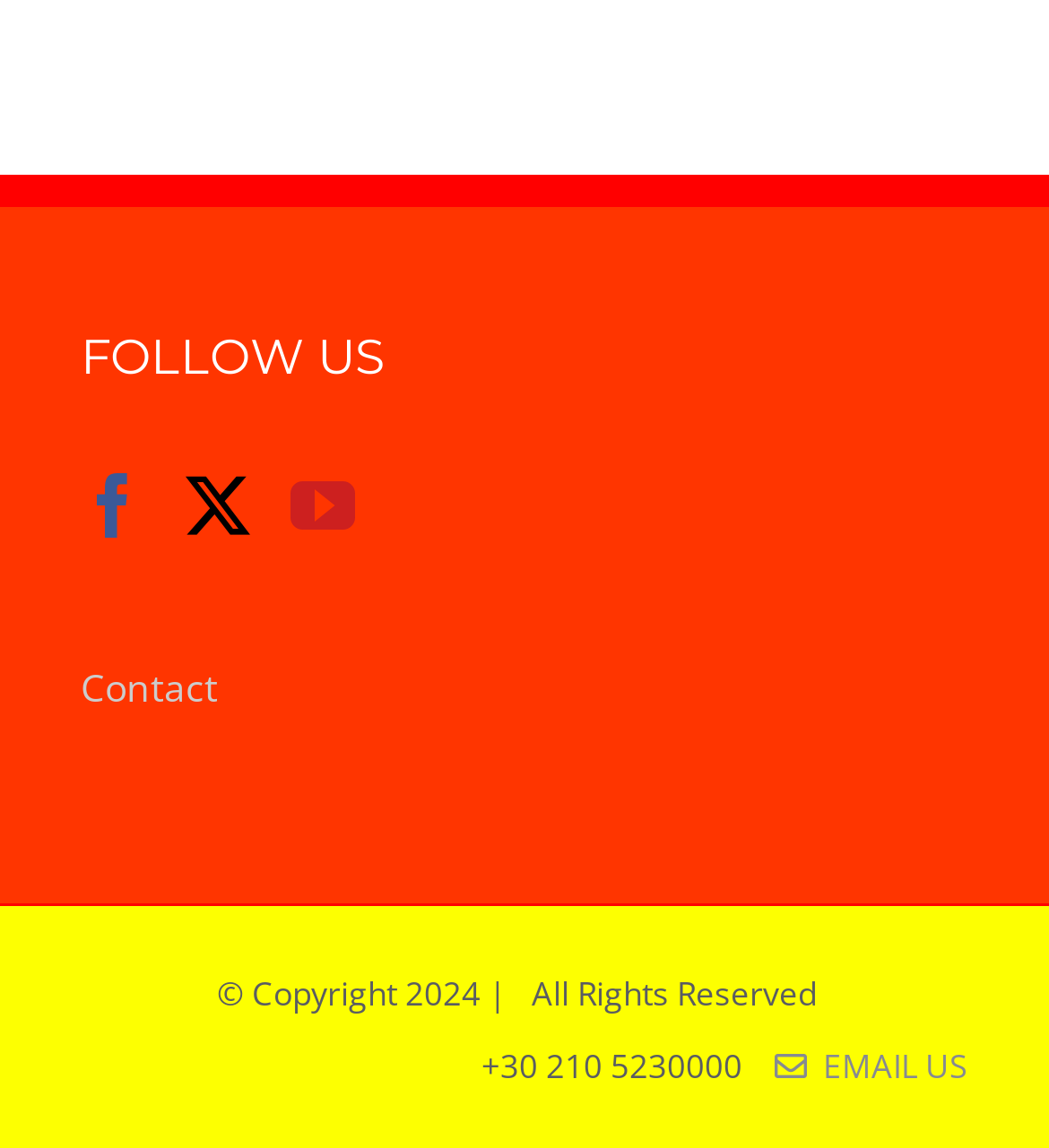How many social media links are available?
Analyze the image and deliver a detailed answer to the question.

I counted the number of social media links available on the webpage, which are Facebook, Twitter, and YouTube, and found that there are 3 links.